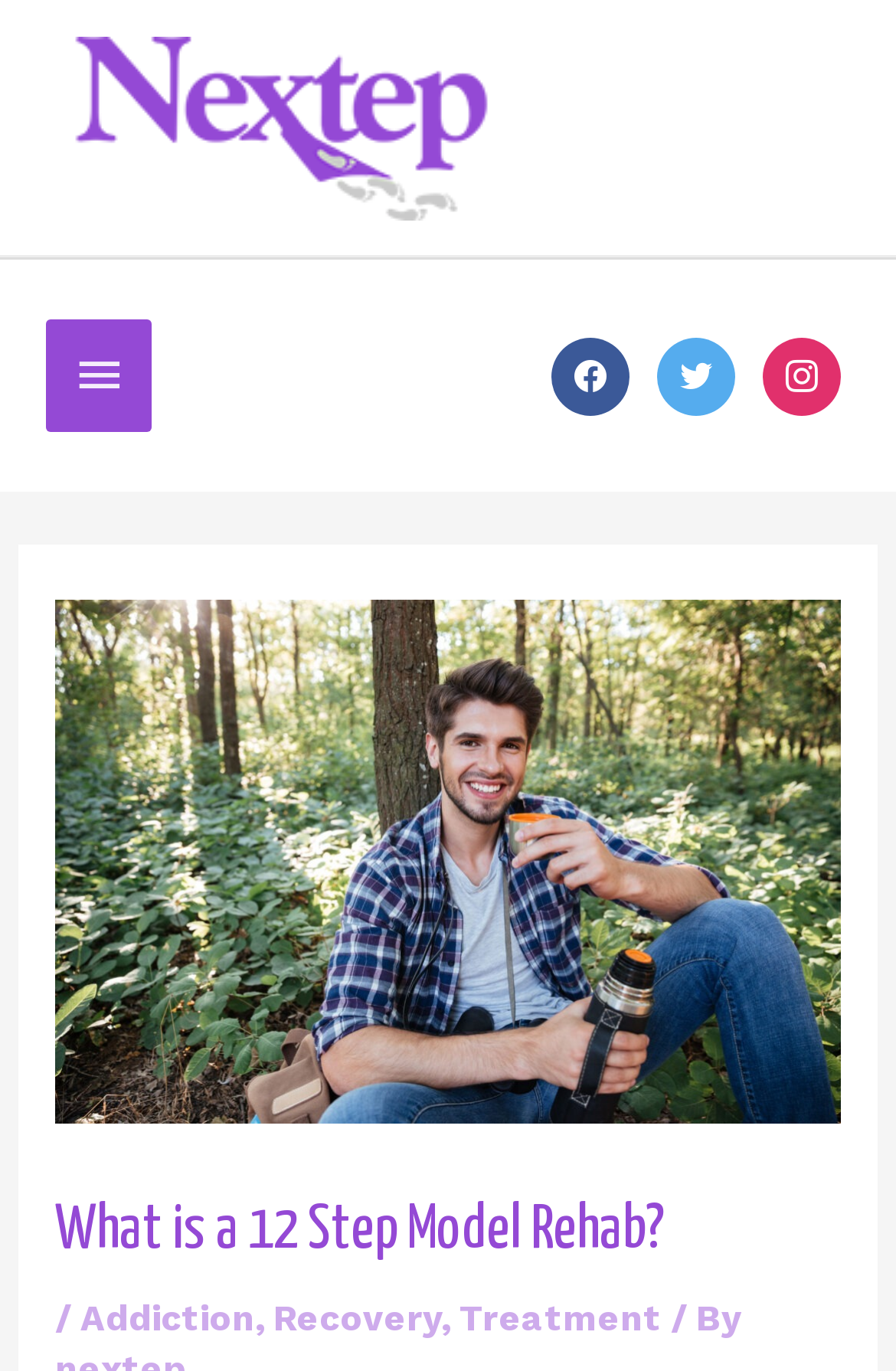Determine the coordinates of the bounding box that should be clicked to complete the instruction: "Click the home button". The coordinates should be represented by four float numbers between 0 and 1: [left, top, right, bottom].

[0.051, 0.233, 0.17, 0.315]